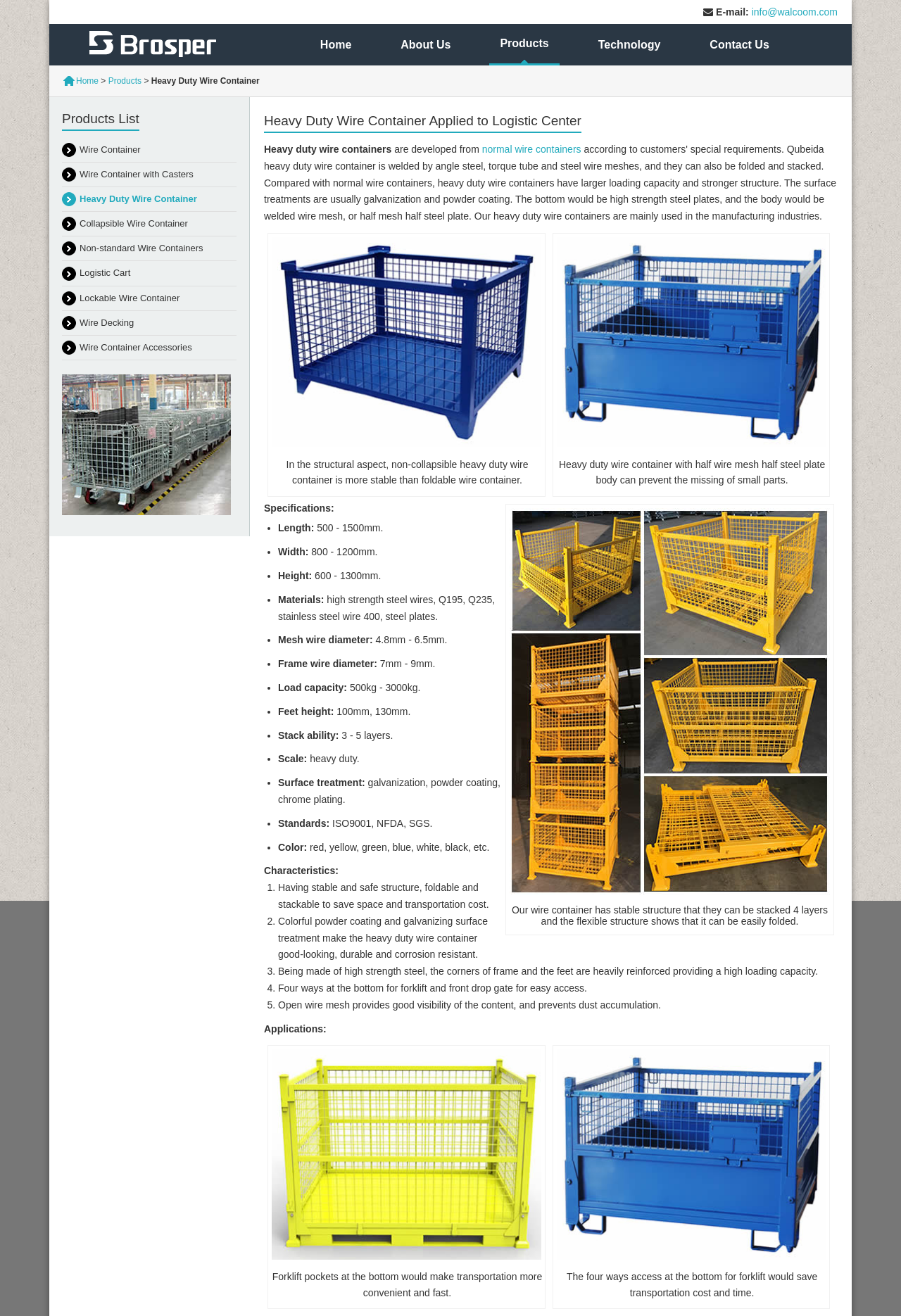Find the bounding box coordinates for the element described here: "Products".

[0.117, 0.058, 0.157, 0.065]